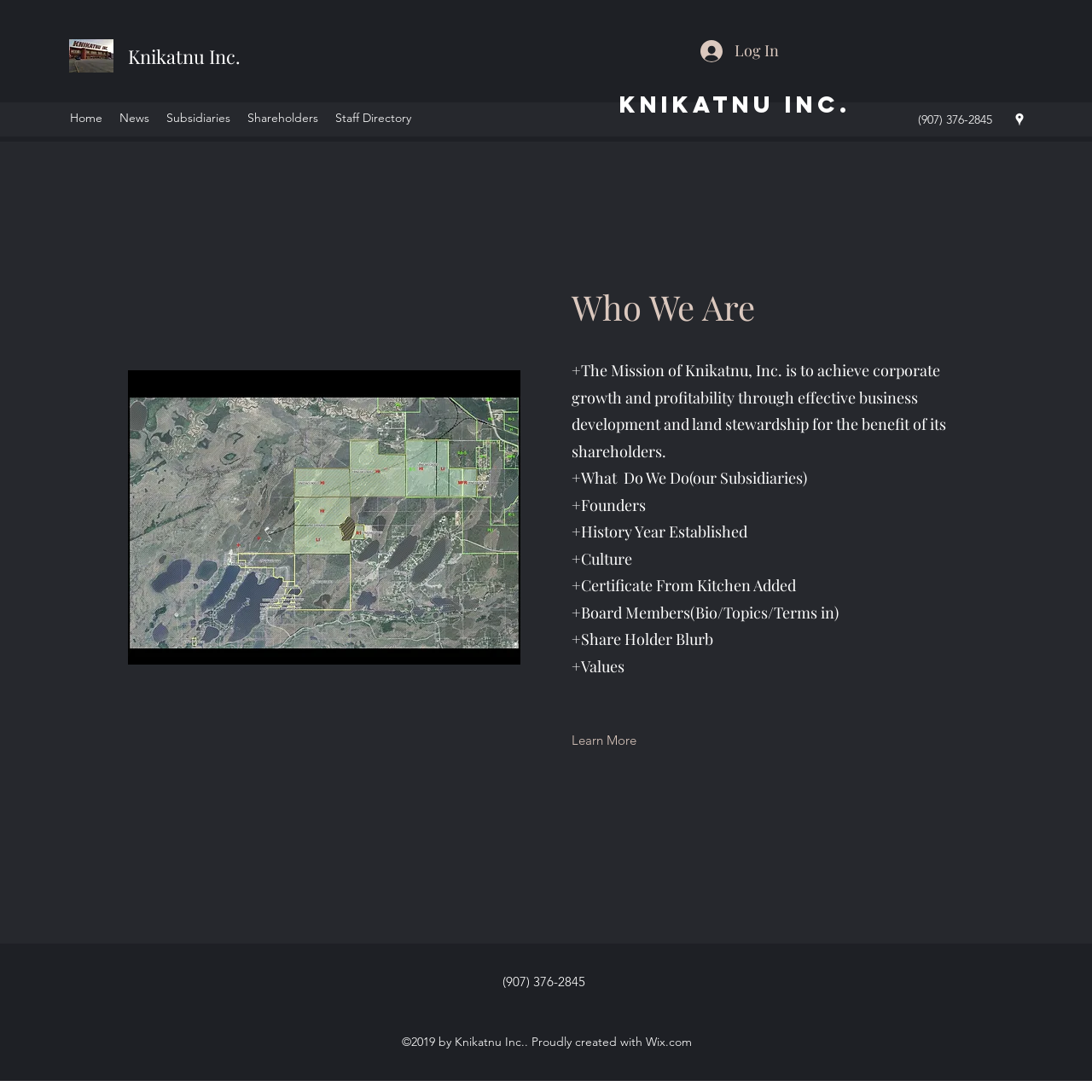Determine the bounding box coordinates of the clickable element necessary to fulfill the instruction: "Go to the News page". Provide the coordinates as four float numbers within the 0 to 1 range, i.e., [left, top, right, bottom].

[0.102, 0.096, 0.145, 0.12]